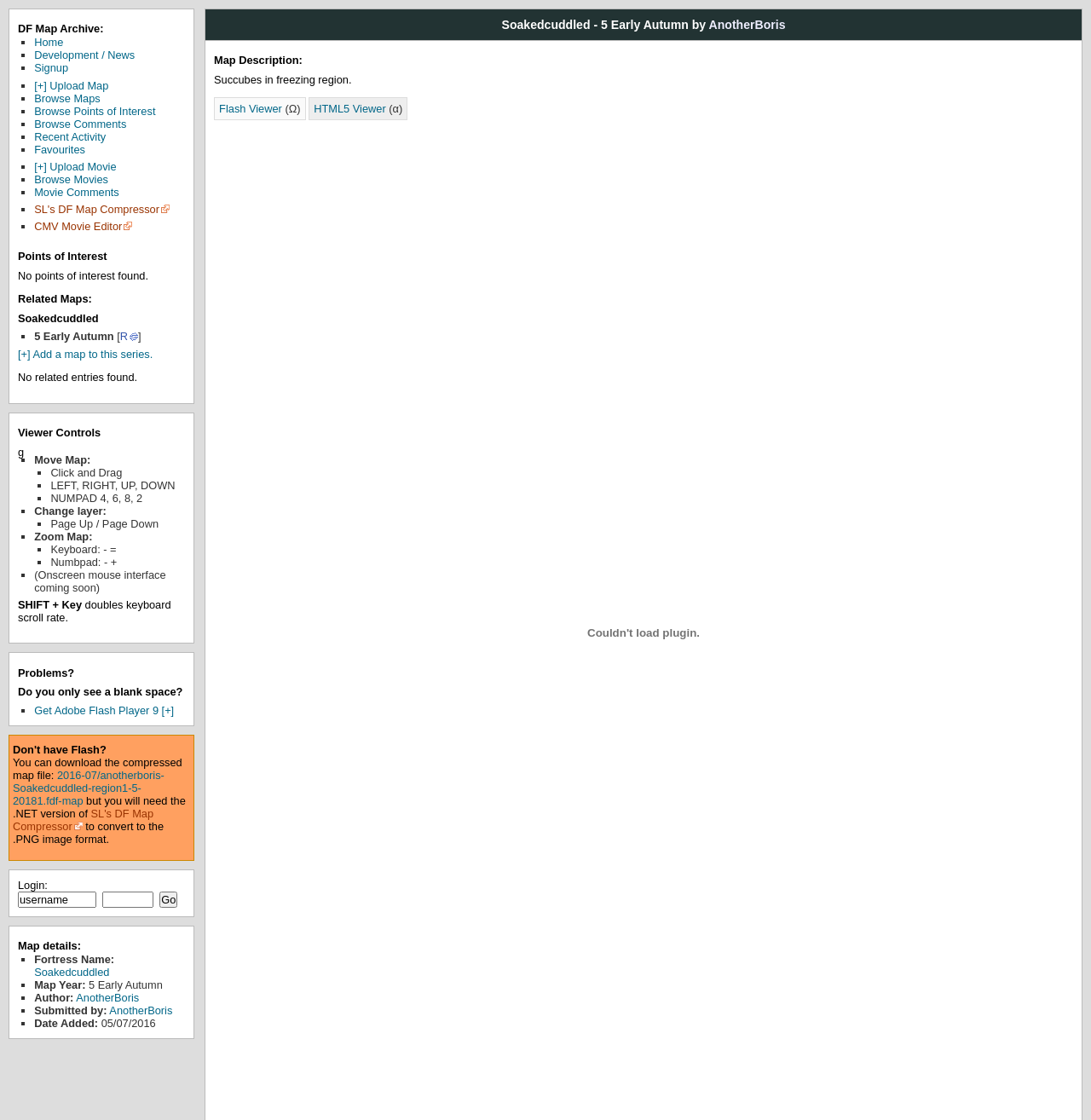What is the name of the map?
Please provide a single word or phrase as your answer based on the screenshot.

Soakedcuddled - 5 Early Autumn